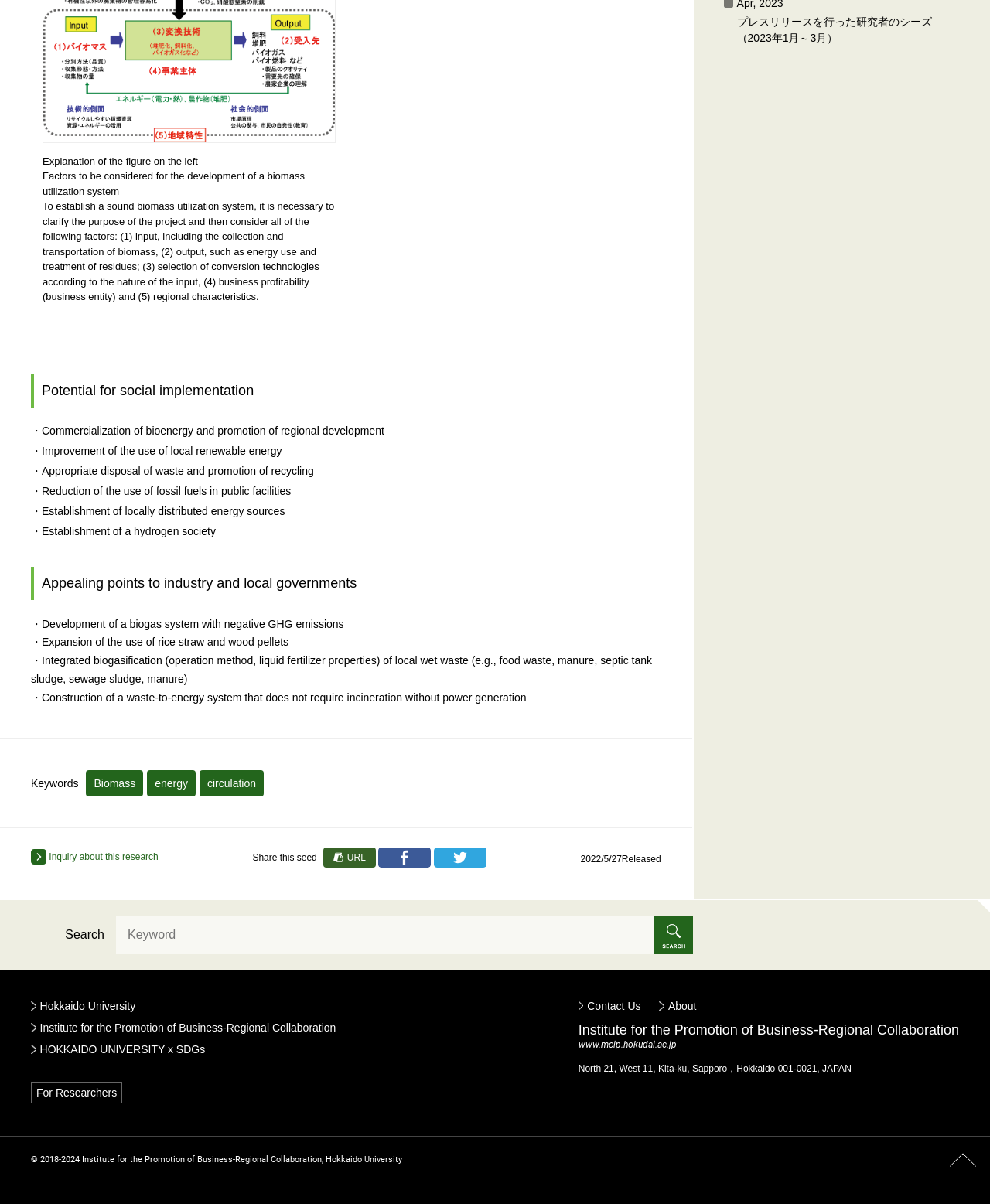Given the description of the UI element: "name="search_word" placeholder="Keyword"", predict the bounding box coordinates in the form of [left, top, right, bottom], with each value being a float between 0 and 1.

[0.117, 0.76, 0.661, 0.792]